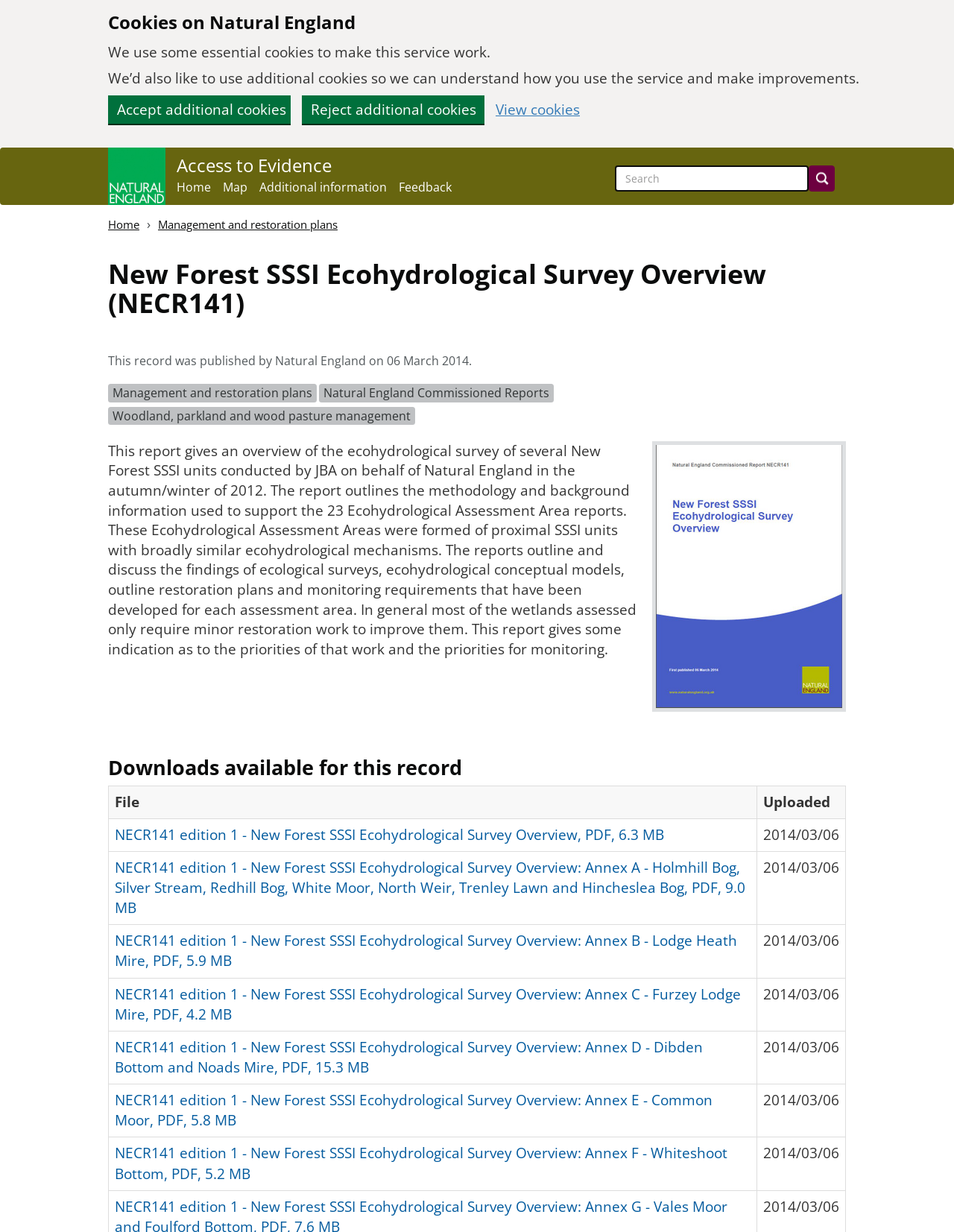Identify the main heading of the webpage and provide its text content.

New Forest SSSI Ecohydrological Survey Overview (NECR141)